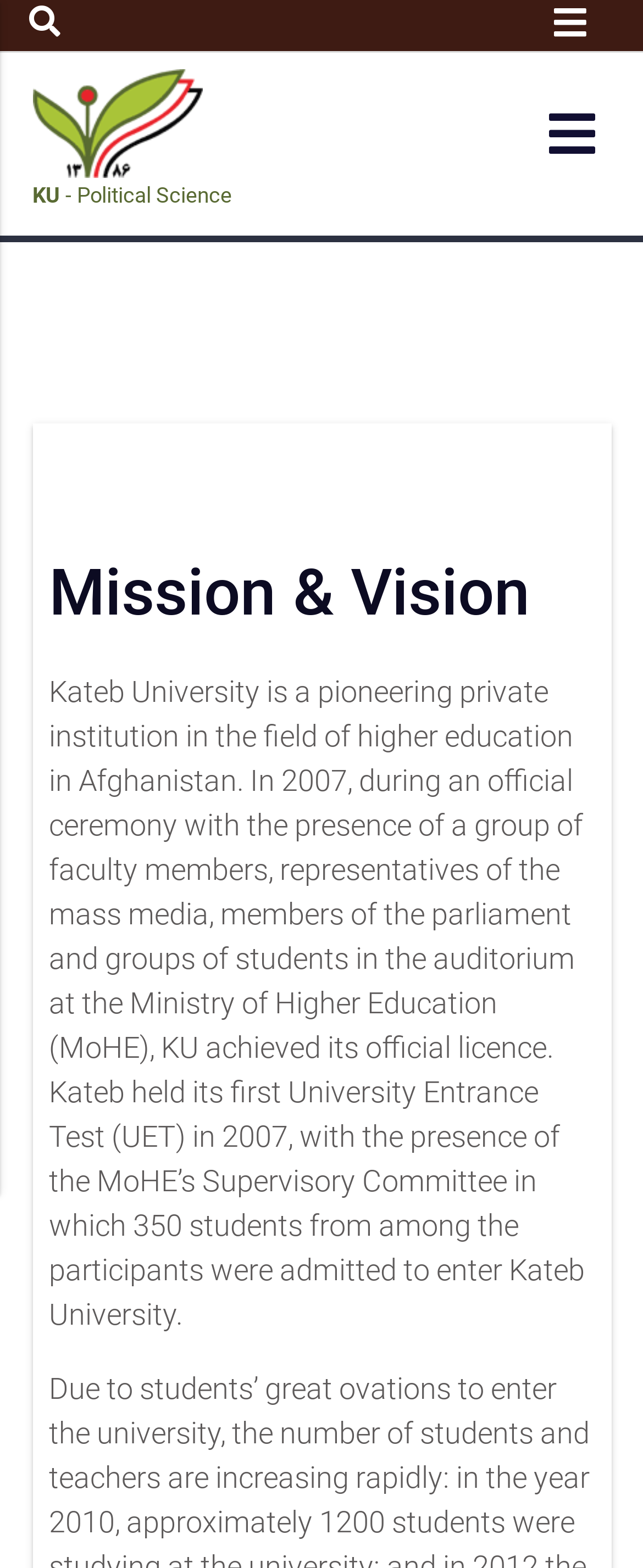Give a complete and precise description of the webpage's appearance.

The webpage is about Kateb University, a private institution in Afghanistan. At the top left corner, there is a logo of the university, accompanied by the text "logo KU - Political Science". Below the logo, there is a heading "Mission & Vision" in a prominent position. 

To the right of the logo, there are three links, two of which are represented by icons, and the third is a blank space. The first icon link is located at the top right corner, and the second icon link is below it. The blank space link is positioned below the second icon link.

The main content of the webpage is a paragraph of text that describes the history of Kateb University. The text is positioned below the heading "Mission & Vision" and occupies most of the page. It explains how the university obtained its official license in 2007 and held its first University Entrance Test in the same year.